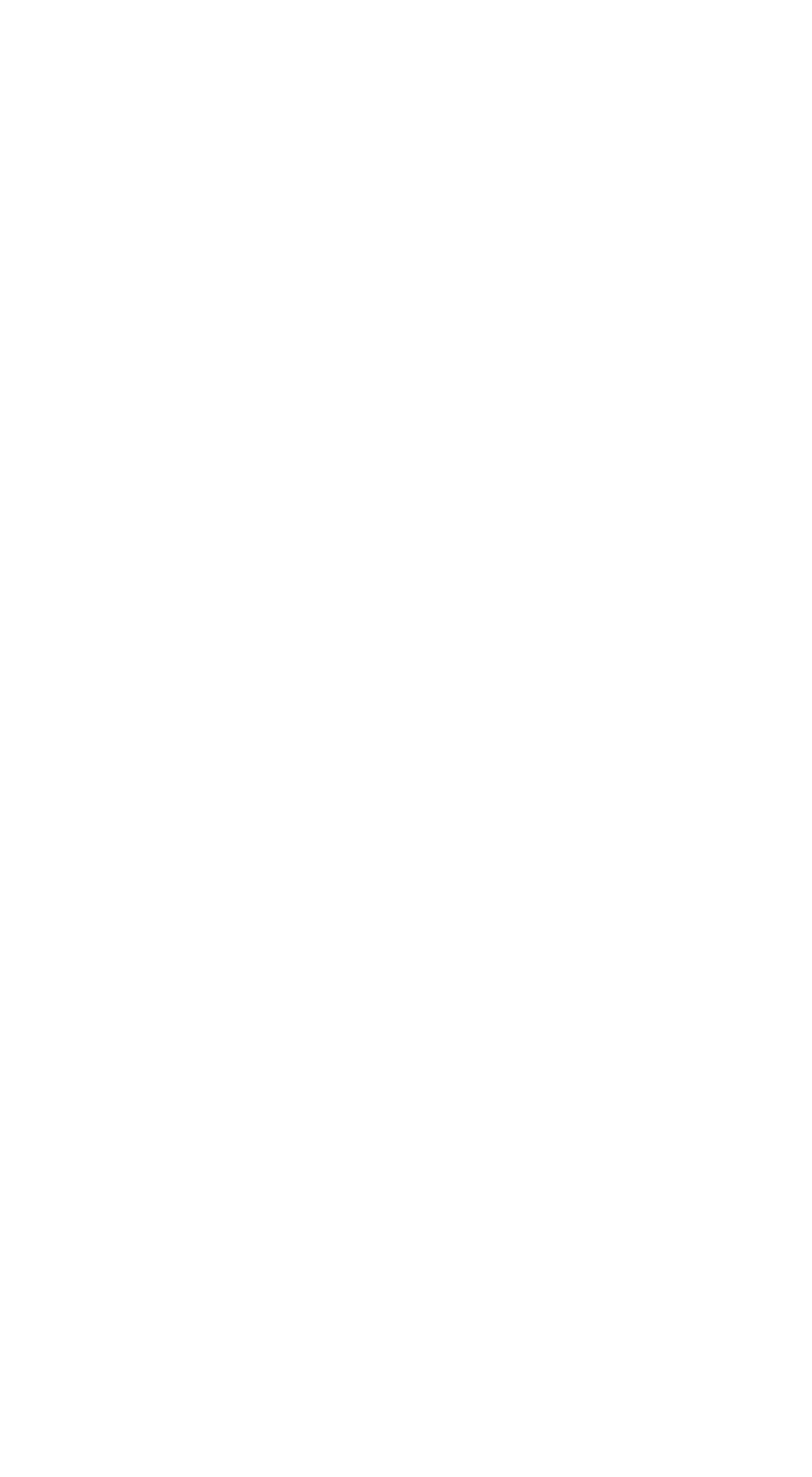What is the last link under the 'Legal' category?
Observe the image and answer the question with a one-word or short phrase response.

Privacy Policy